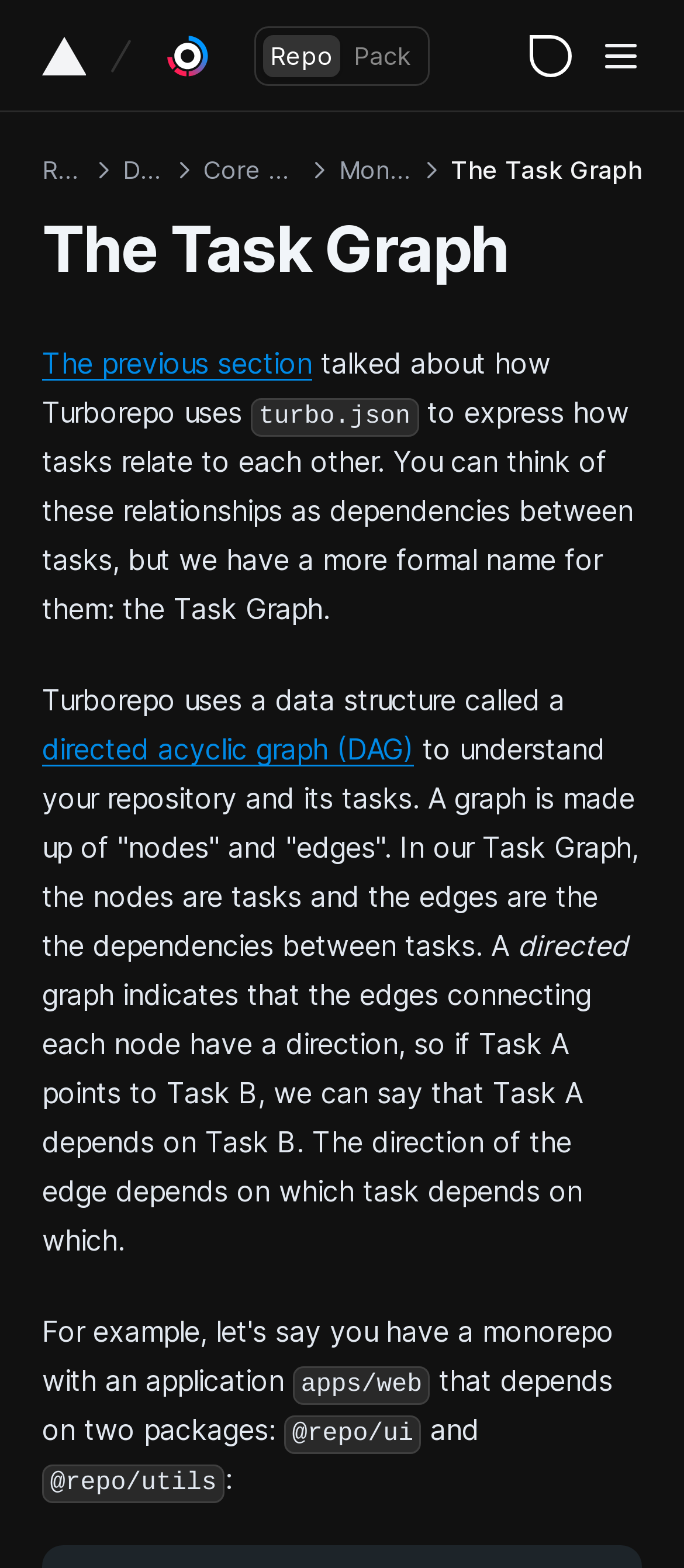Provide a short answer to the following question with just one word or phrase: Are there any images on the webpage?

Yes